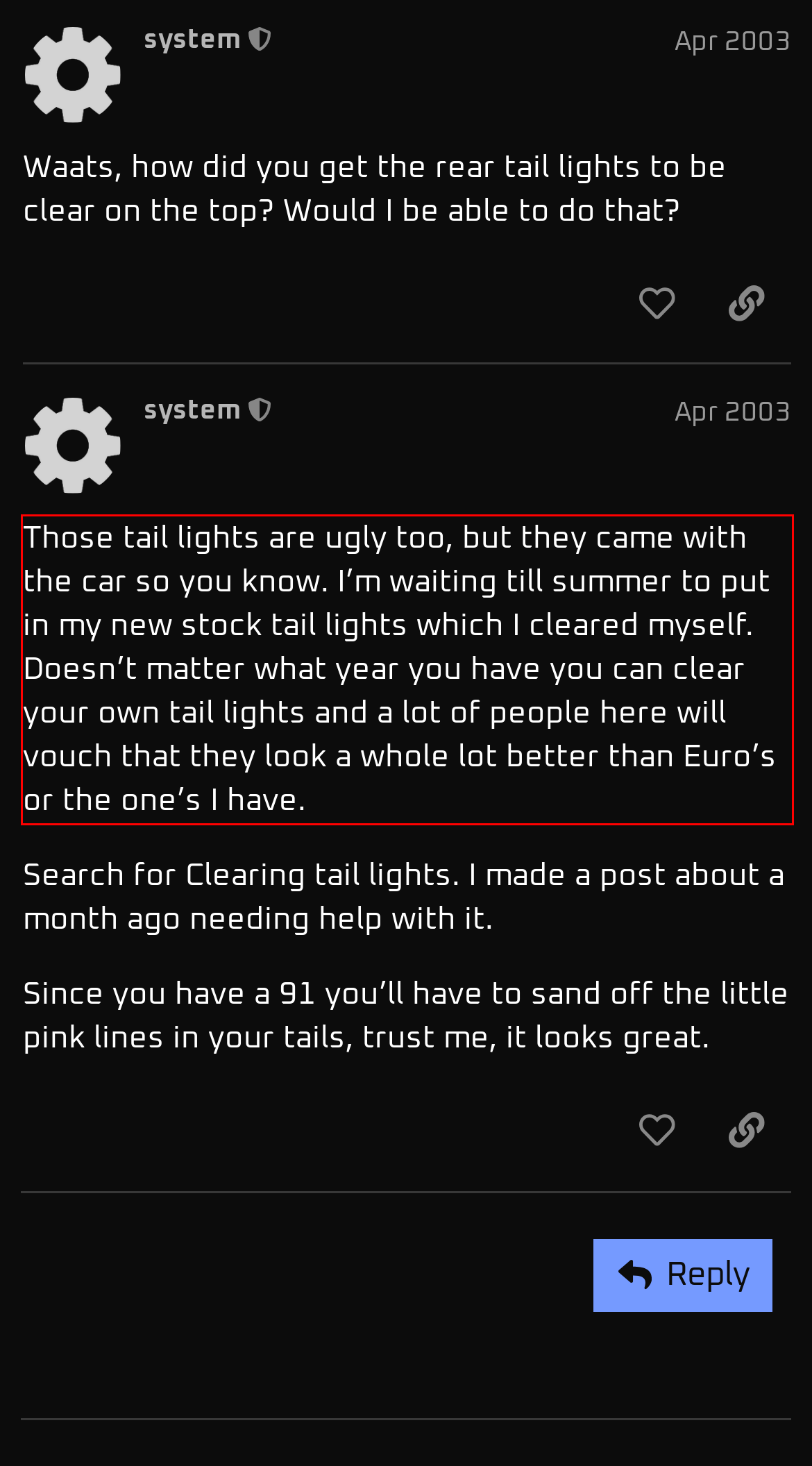Given a screenshot of a webpage, locate the red bounding box and extract the text it encloses.

Those tail lights are ugly too, but they came with the car so you know. I’m waiting till summer to put in my new stock tail lights which I cleared myself. Doesn’t matter what year you have you can clear your own tail lights and a lot of people here will vouch that they look a whole lot better than Euro’s or the one’s I have.